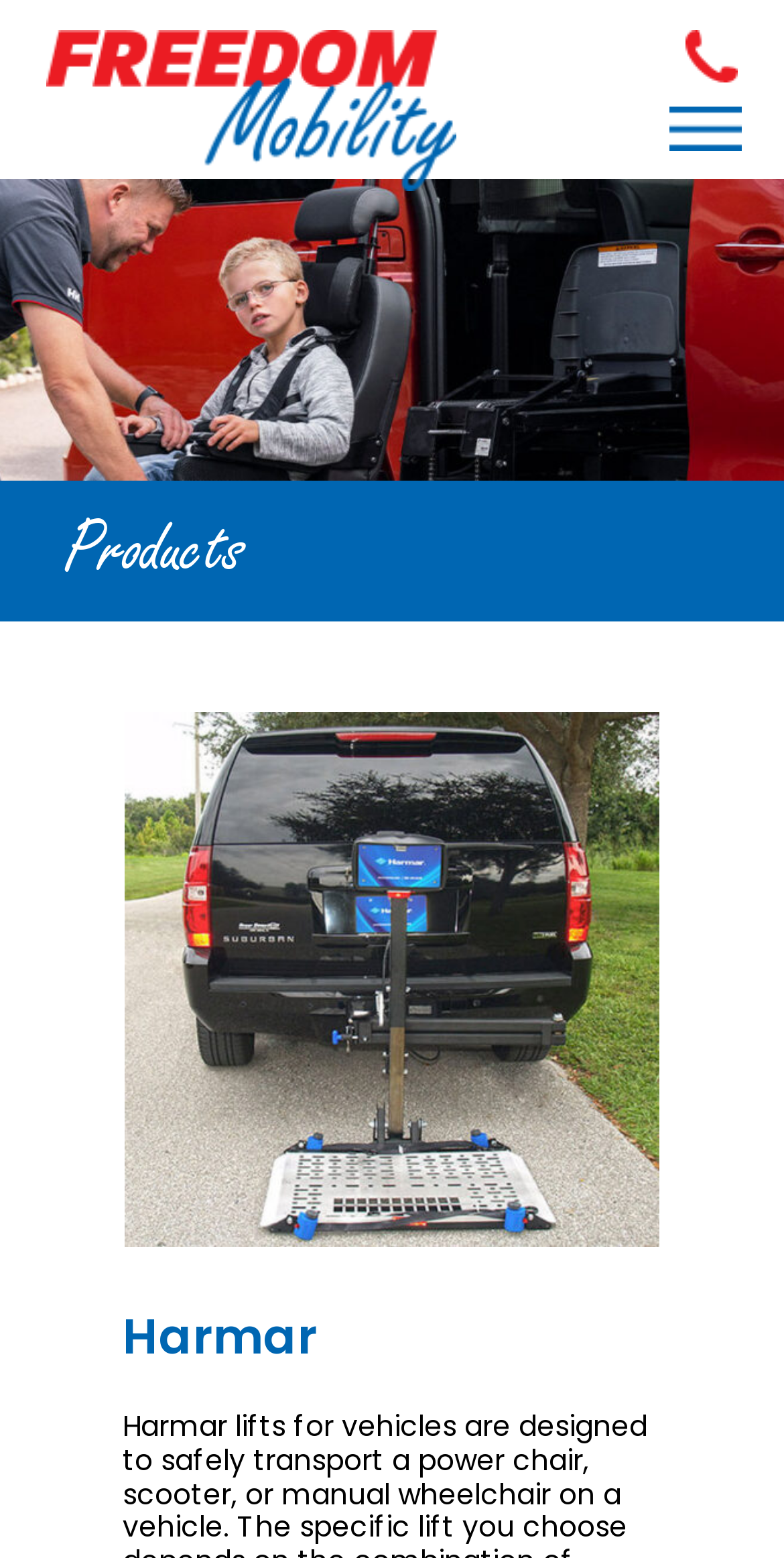For the following element description, predict the bounding box coordinates in the format (top-left x, top-left y, bottom-right x, bottom-right y). All values should be floating point numbers between 0 and 1. Description: MENU

[0.854, 0.068, 0.949, 0.099]